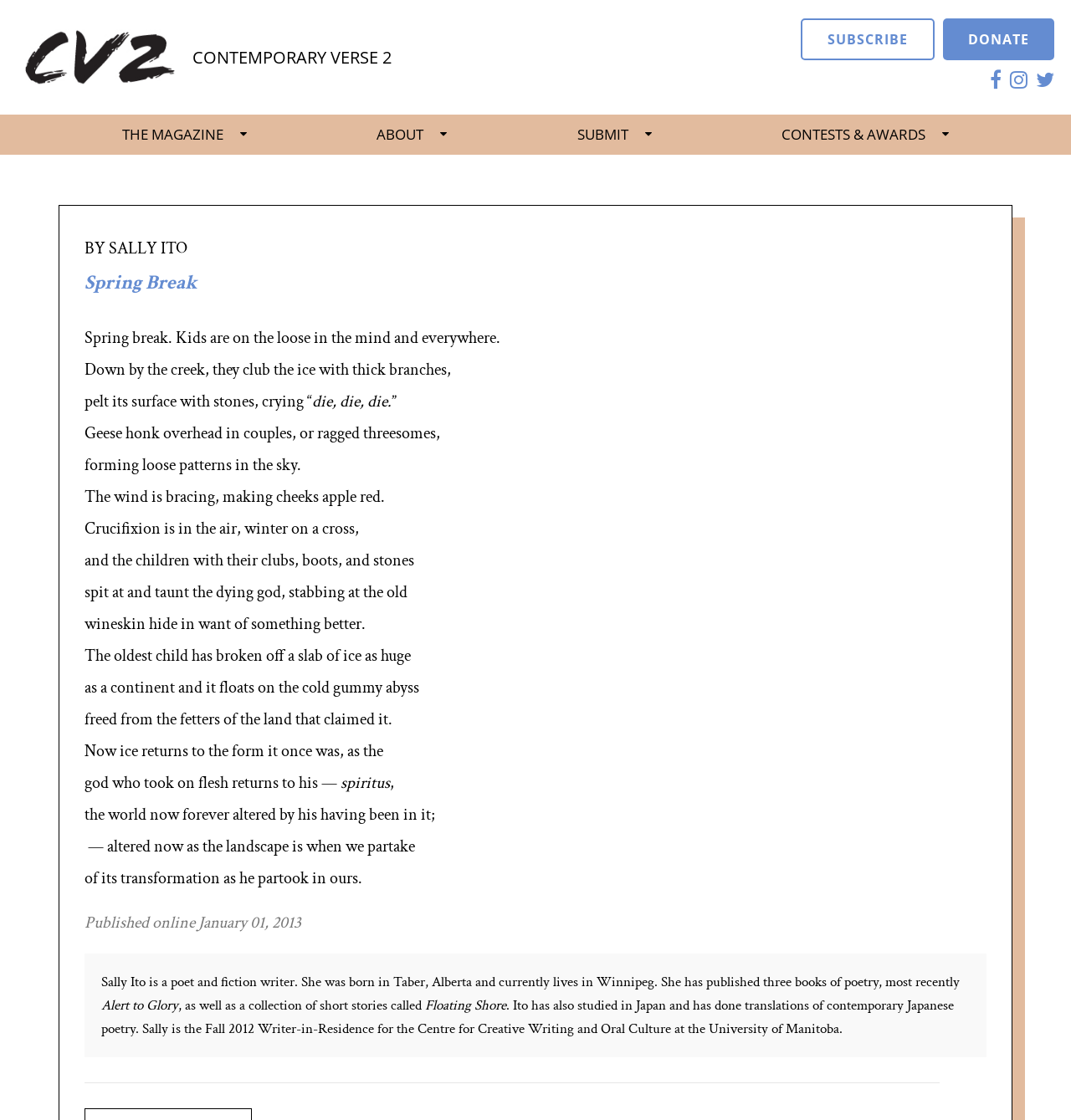Find the bounding box coordinates for the HTML element described as: "Donate". The coordinates should consist of four float values between 0 and 1, i.e., [left, top, right, bottom].

[0.88, 0.016, 0.984, 0.054]